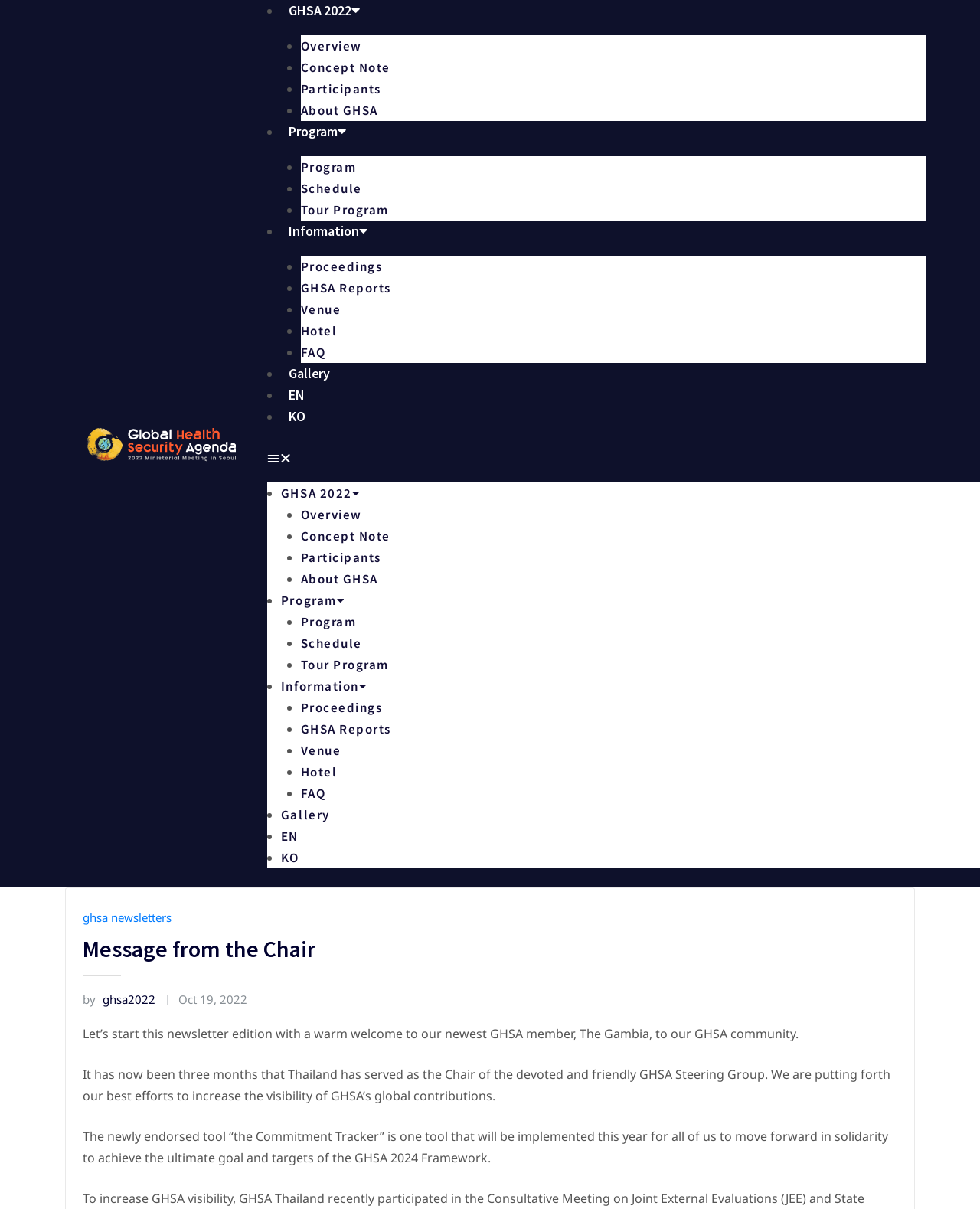Write an extensive caption that covers every aspect of the webpage.

This webpage appears to be a newsletter edition from the GHSA (Global Health Security Agreement) community. At the top, there is a link to the "Message from the Chair" section, which is the main focus of the page. Below this, there is a list of links to various sections, including "Overview", "Concept Note", "Participants", and "About GHSA", among others. These links are hidden, but they can be accessed through a menu toggle button located at the top right corner of the page.

The main content of the page is a message from the chair, which welcomes The Gambia as the newest GHSA member and discusses the efforts of the GHSA Steering Group. The message is divided into three paragraphs, with the first paragraph welcoming The Gambia, the second paragraph discussing the GHSA's global contributions, and the third paragraph introducing the "Commitment Tracker" tool.

To the right of the main content, there are several links to other sections, including "Program", "Schedule", "Tour Program", "Information", "Proceedings", "GHSA Reports", "Venue", "Hotel", "FAQ", and "Gallery". These links are organized into a list with bullet points.

At the bottom of the page, there are links to switch the language to "EN" or "KO", and a button to toggle the menu. There is also a header section that contains a link to "ghsa newsletters" and a heading that reads "Message from the Chair".